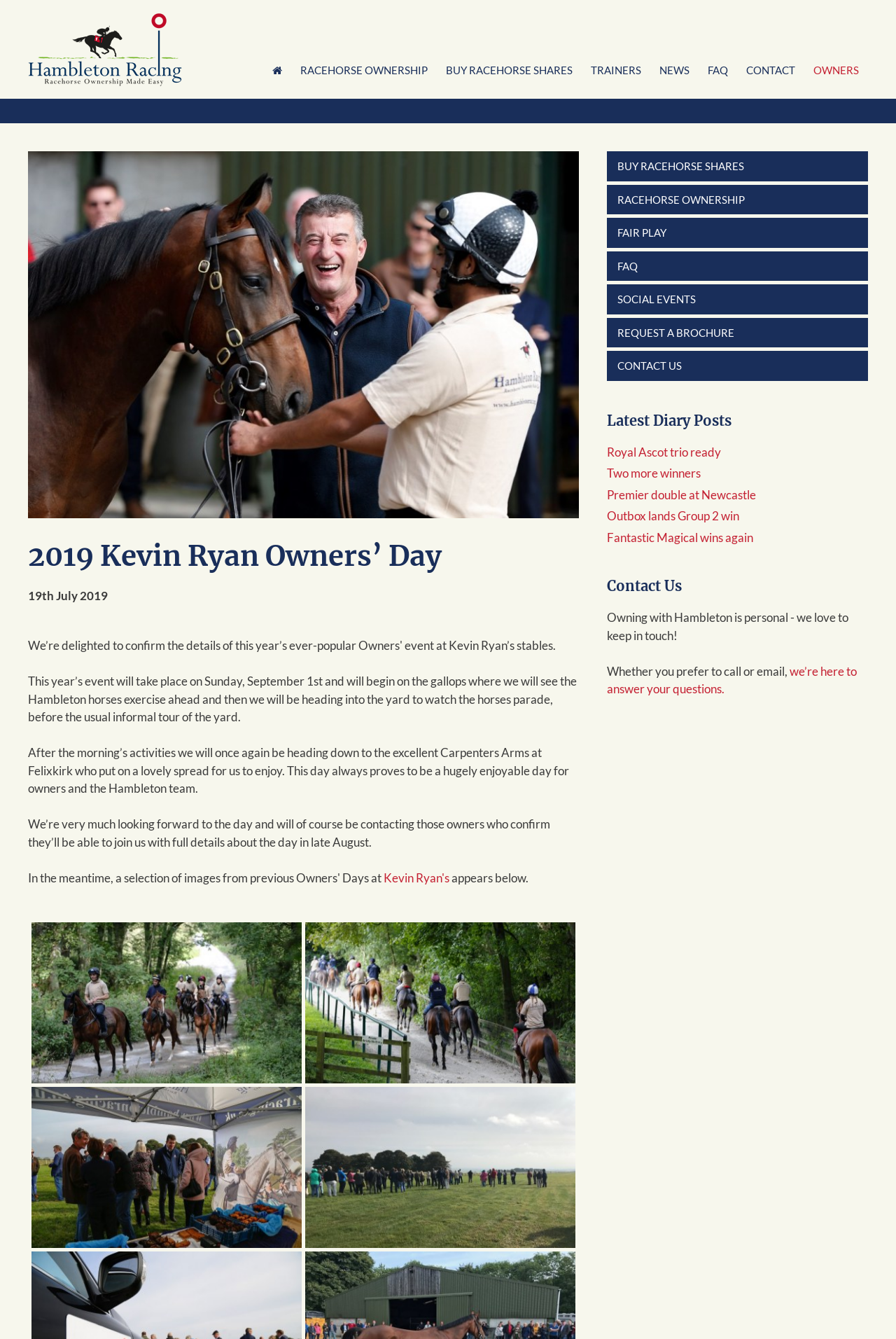Determine the bounding box coordinates of the section to be clicked to follow the instruction: "Read about '2019 Kevin Ryan Owners’ Day'". The coordinates should be given as four float numbers between 0 and 1, formatted as [left, top, right, bottom].

[0.031, 0.403, 0.646, 0.428]